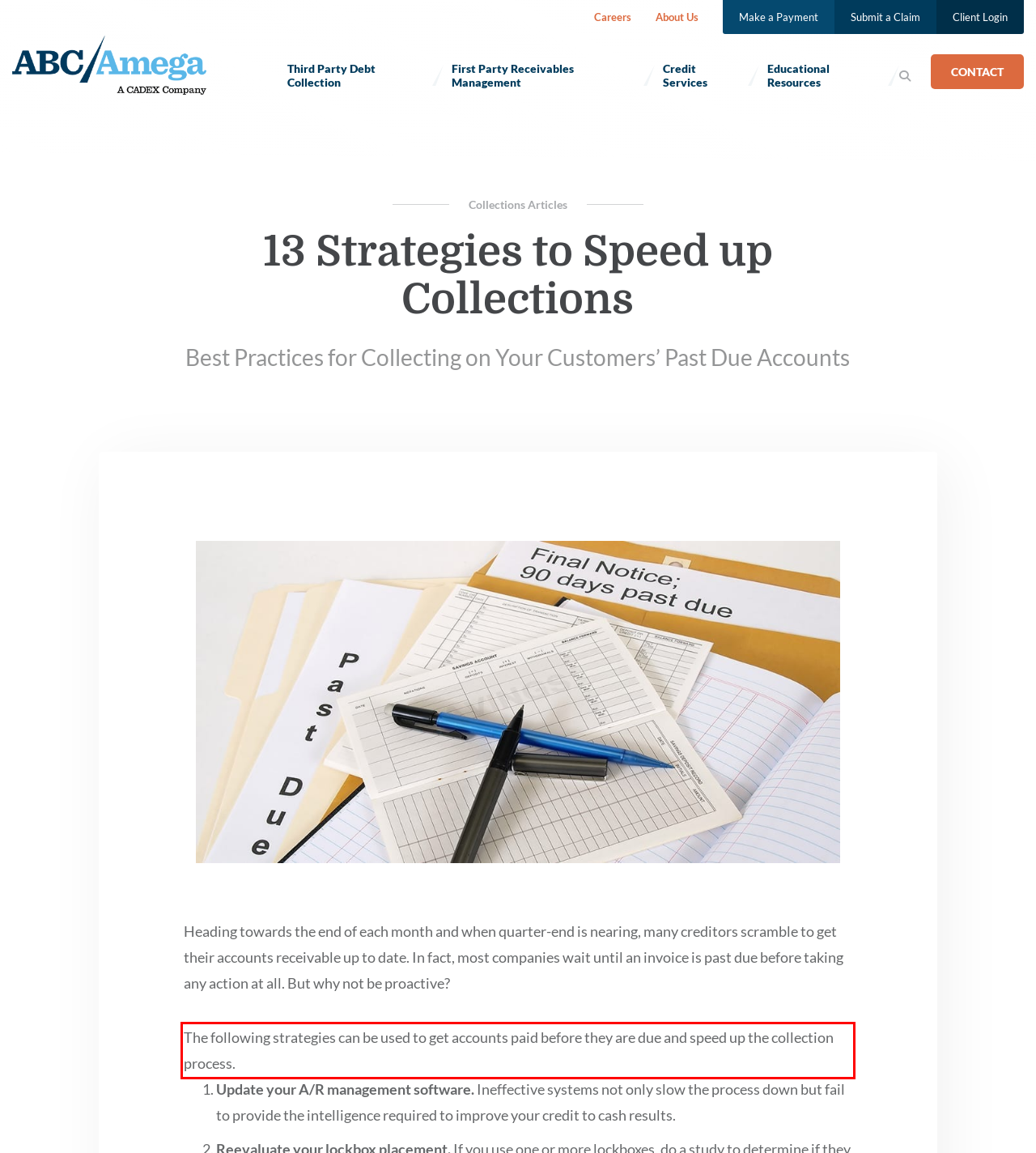You are presented with a screenshot containing a red rectangle. Extract the text found inside this red bounding box.

The following strategies can be used to get accounts paid before they are due and speed up the collection process.